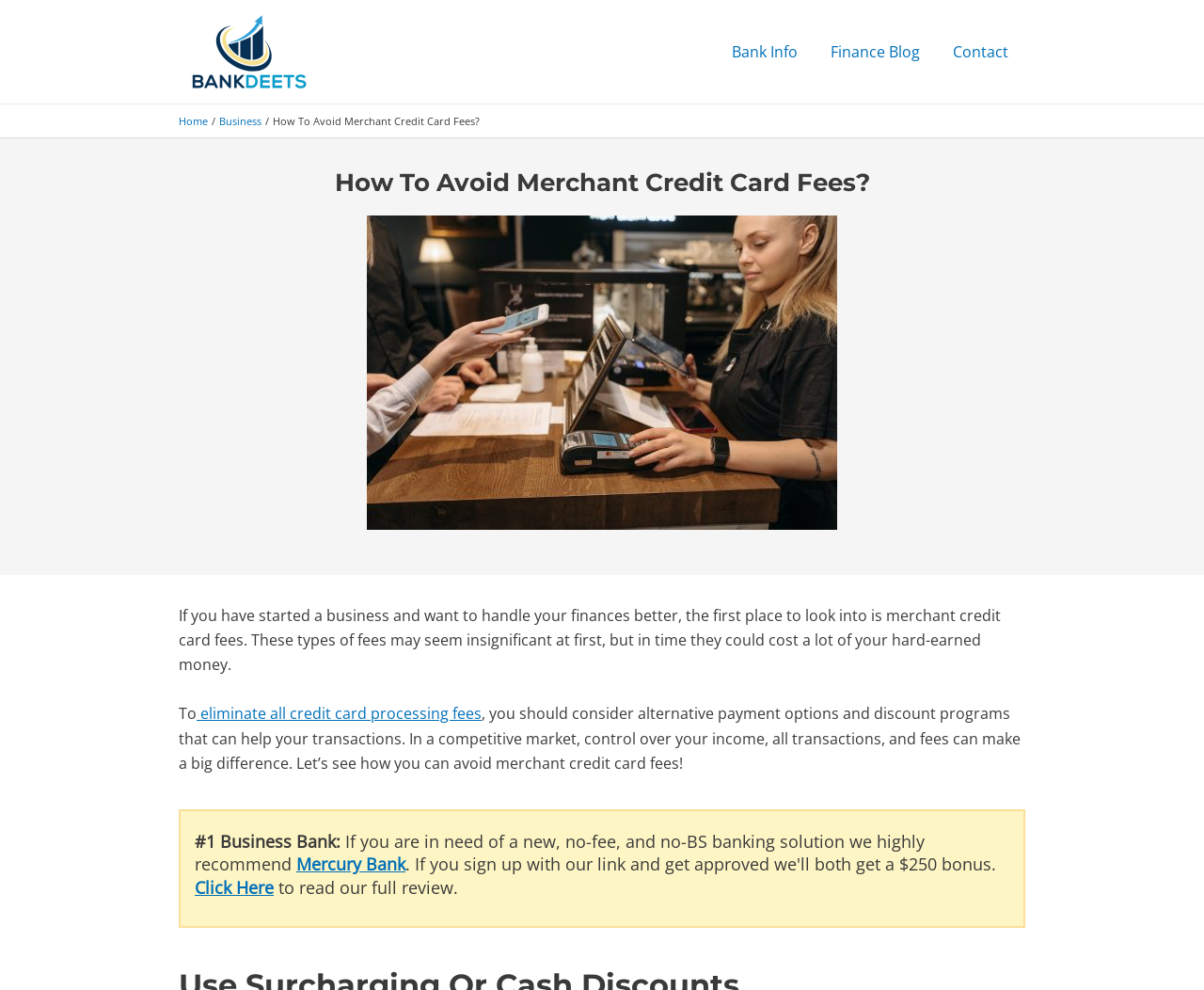Please specify the bounding box coordinates for the clickable region that will help you carry out the instruction: "read the full review of Mercury Bank".

[0.162, 0.885, 0.227, 0.908]